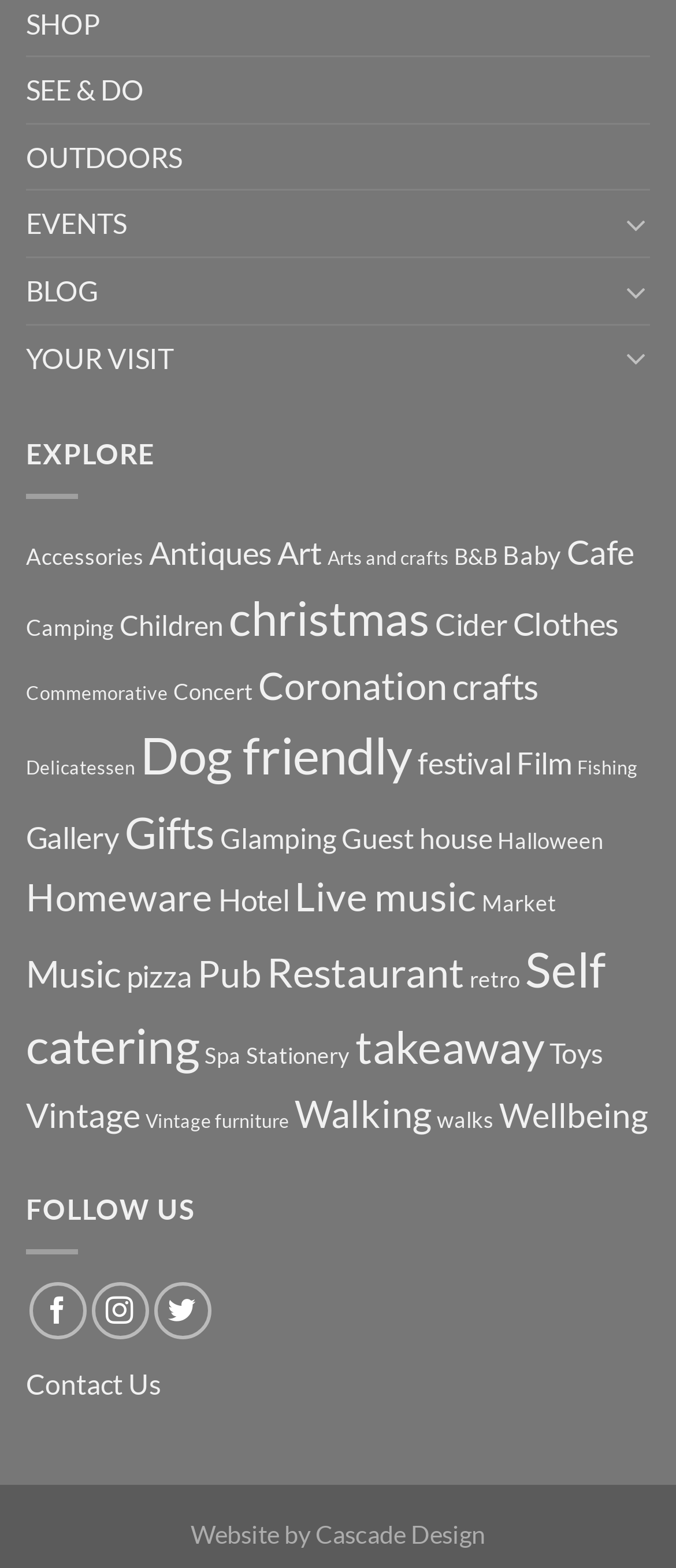Could you please study the image and provide a detailed answer to the question:
How many social media platforms are listed to follow?

There are three social media platforms listed to follow: Facebook, Instagram, and Twitter, which are located at the bottom of the webpage with bounding box coordinates of [0.043, 0.818, 0.127, 0.854], [0.135, 0.818, 0.22, 0.854], and [0.228, 0.818, 0.312, 0.854] respectively.